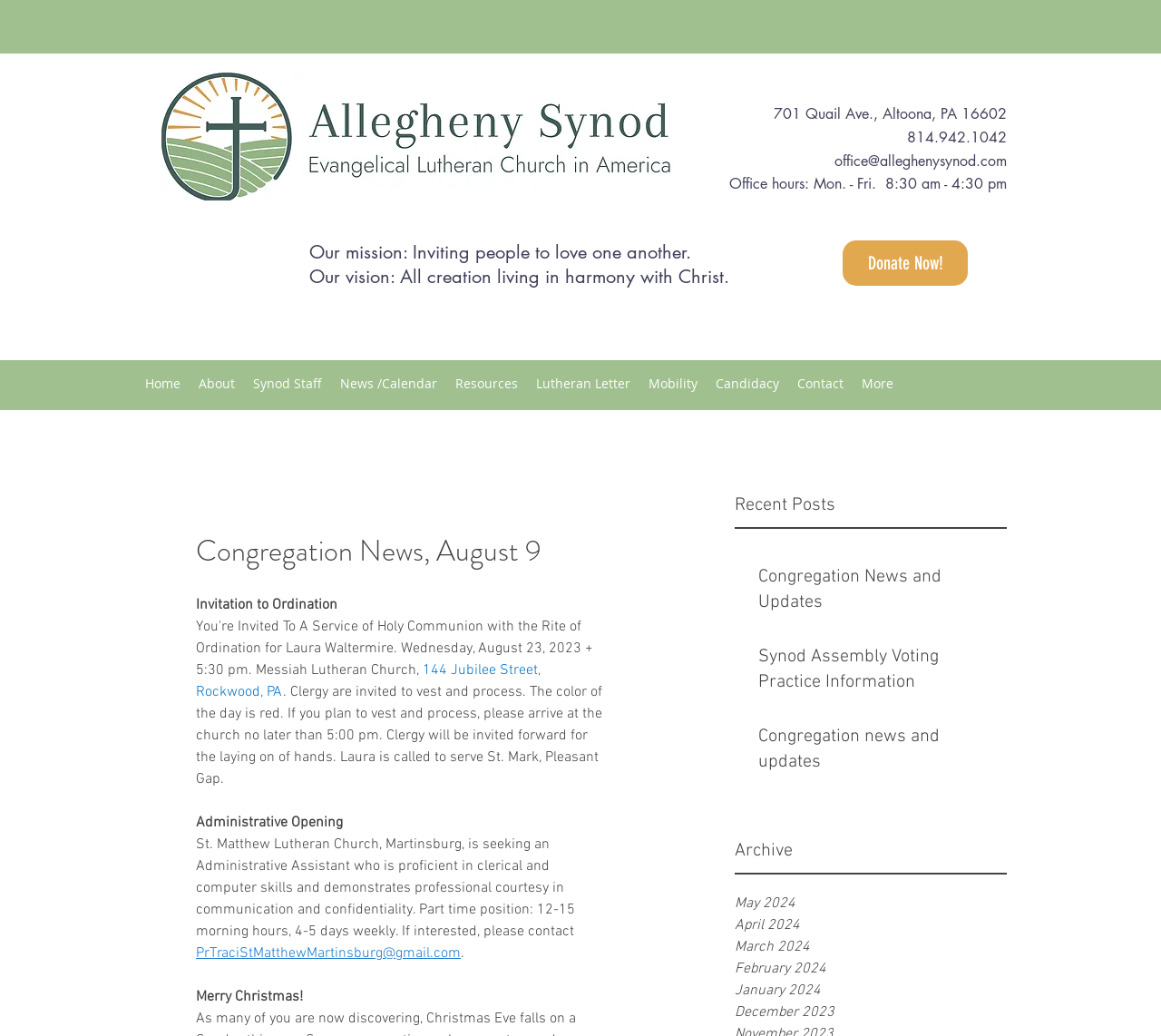Use a single word or phrase to answer the following:
What is the name of the person being ordained?

Laura Waltermire